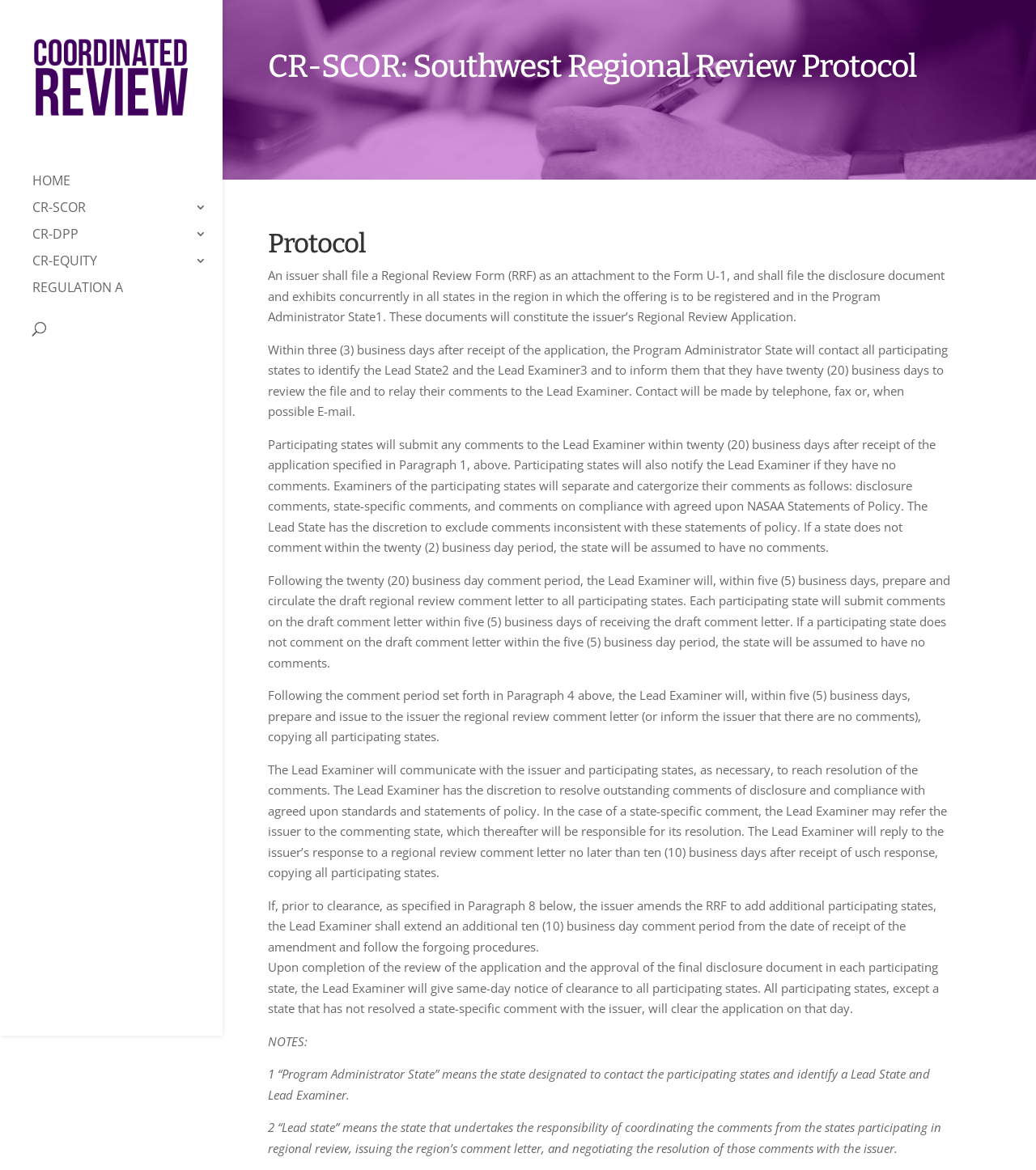Identify the bounding box for the UI element that is described as follows: "name="s" placeholder="Search …" title="Search for:"".

[0.031, 0.267, 0.168, 0.295]